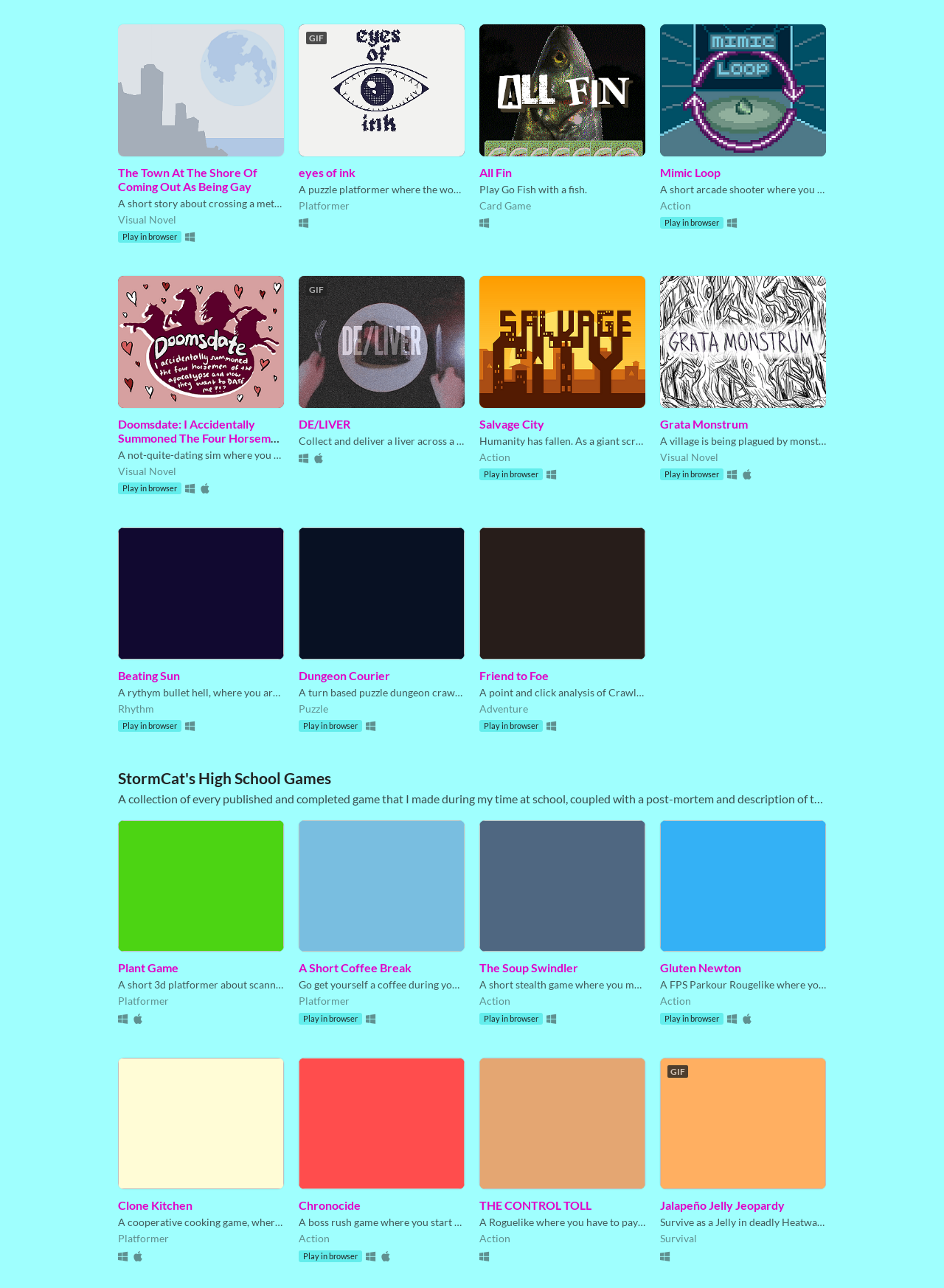Please locate the bounding box coordinates of the element that should be clicked to complete the given instruction: "Play All Fin".

[0.508, 0.128, 0.542, 0.139]